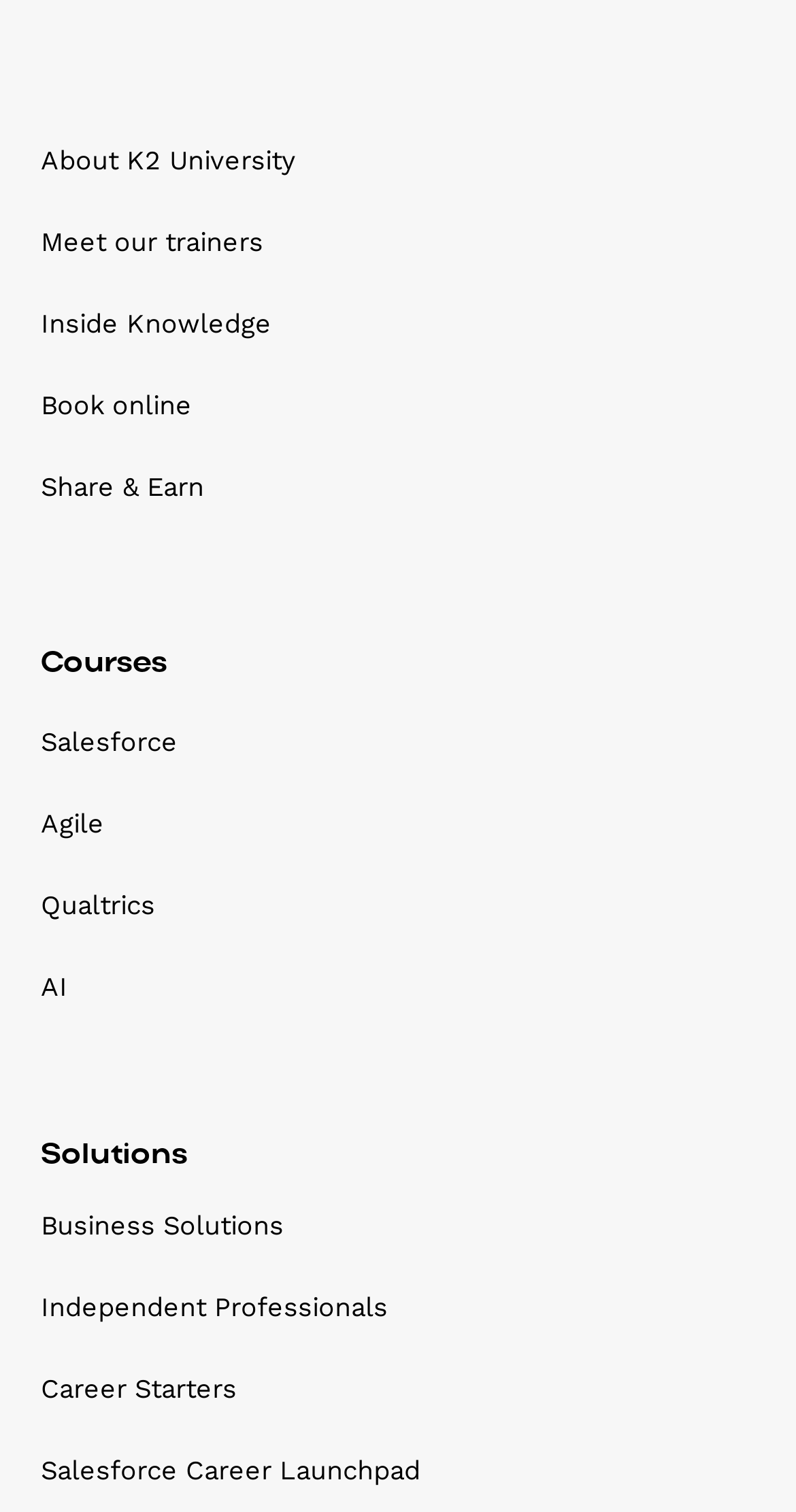Please find the bounding box coordinates in the format (top-left x, top-left y, bottom-right x, bottom-right y) for the given element description. Ensure the coordinates are floating point numbers between 0 and 1. Description: Salesforce

[0.051, 0.477, 0.223, 0.504]